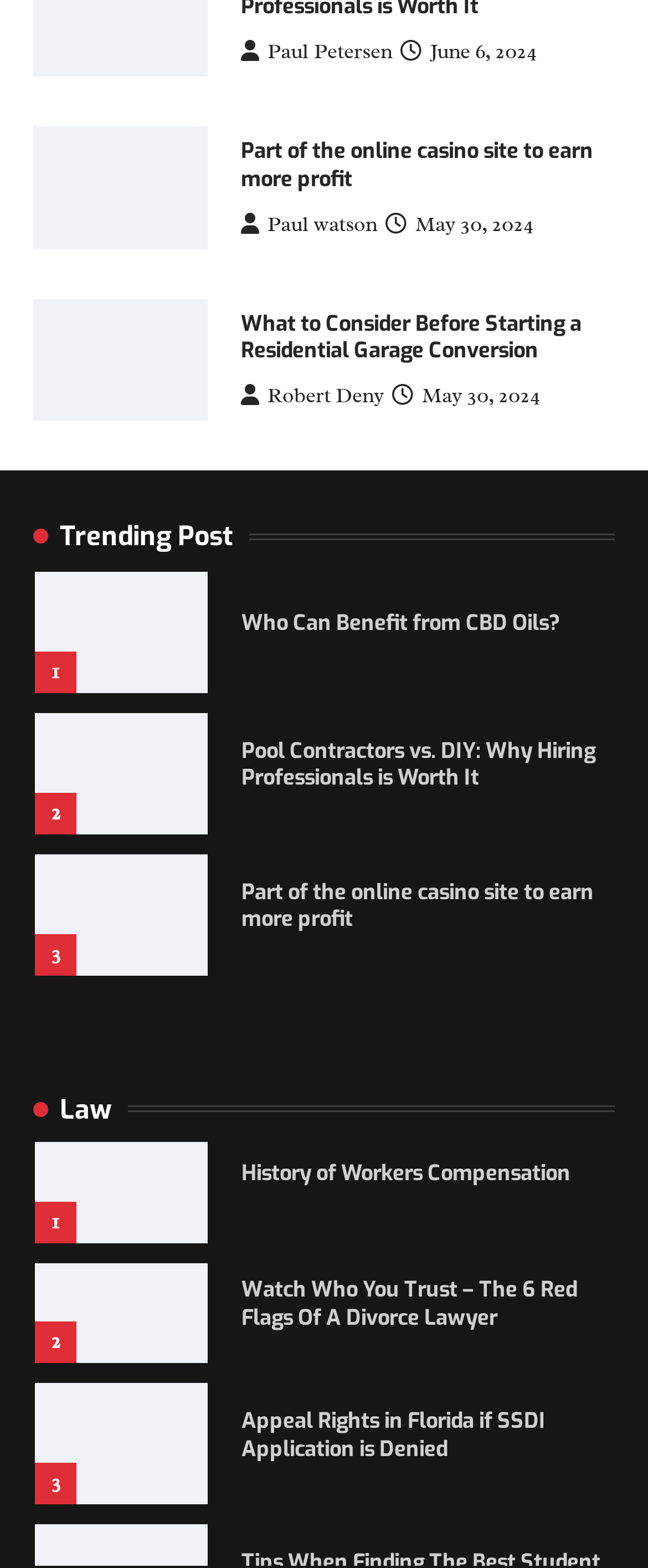Please specify the bounding box coordinates for the clickable region that will help you carry out the instruction: "Read the article about part of the online casino site to earn more profit".

[0.372, 0.088, 0.949, 0.124]